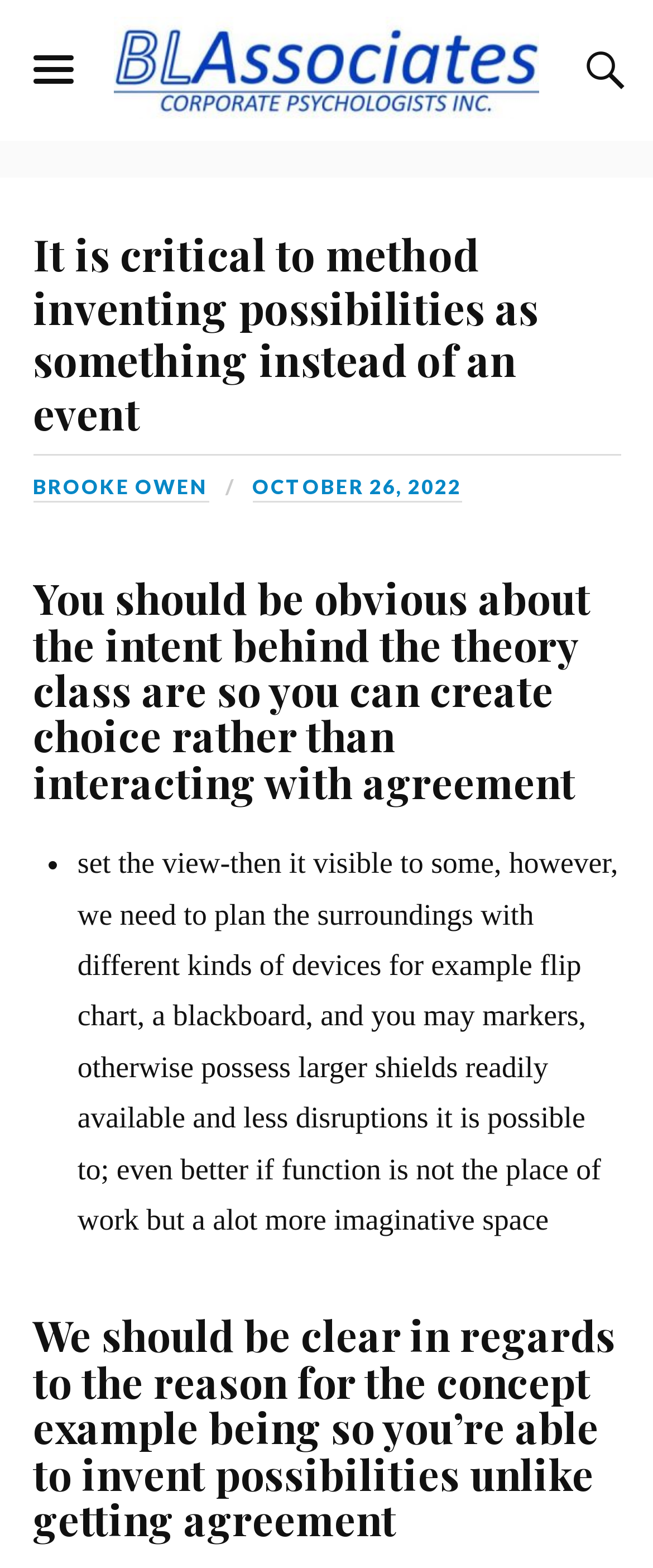How many headings are there in the article?
Using the image as a reference, answer the question with a short word or phrase.

3